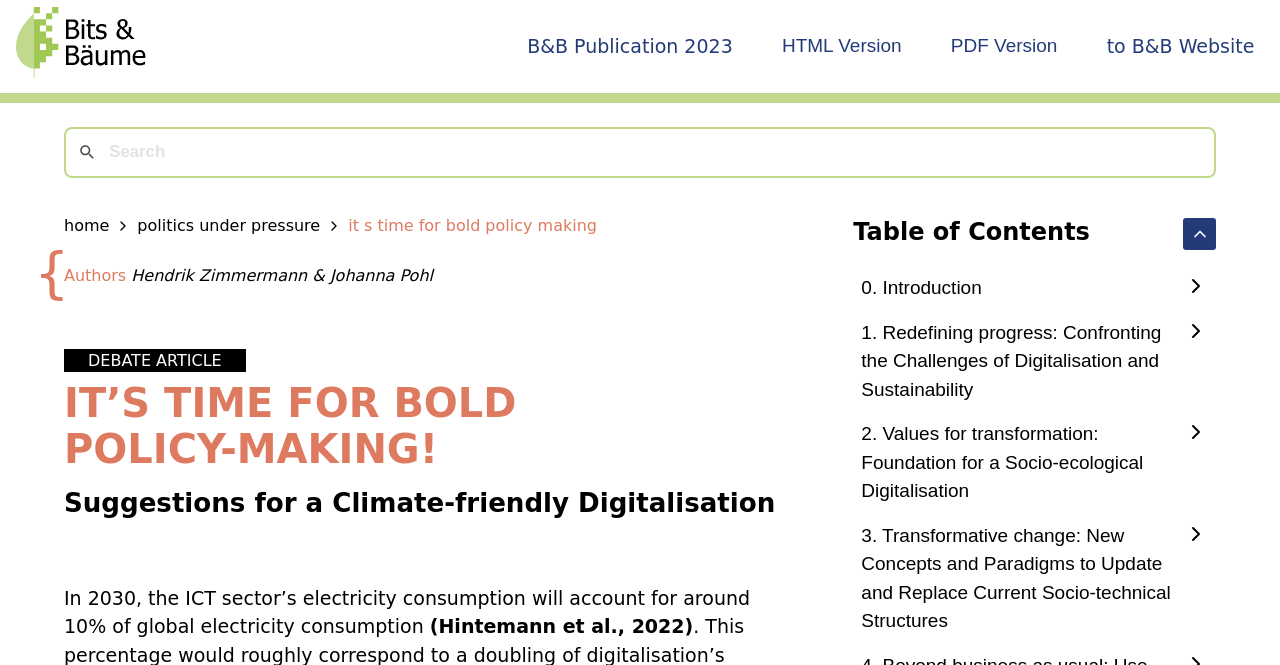Pinpoint the bounding box coordinates of the element to be clicked to execute the instruction: "Go to B&B Publication 2023".

[0.404, 0.0, 0.58, 0.139]